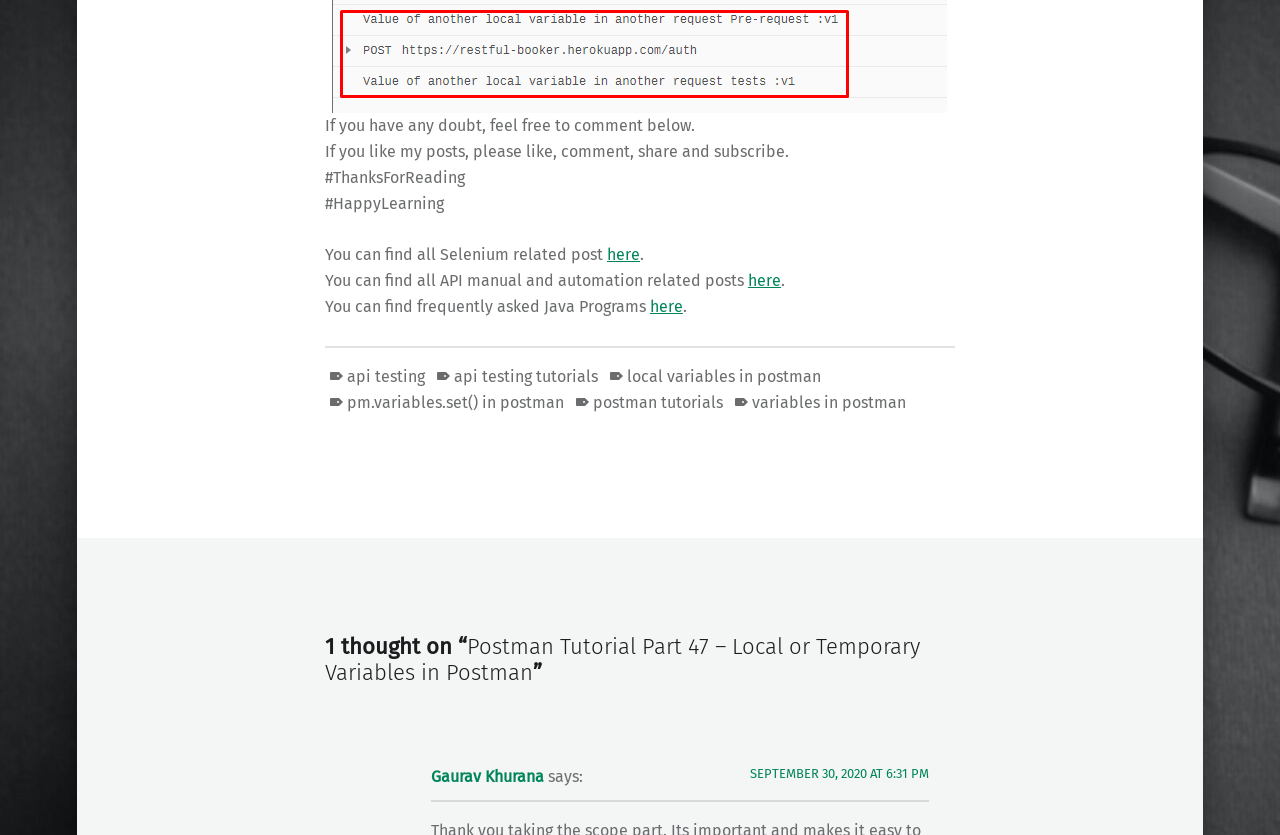Please find the bounding box coordinates in the format (top-left x, top-left y, bottom-right x, bottom-right y) for the given element description. Ensure the coordinates are floating point numbers between 0 and 1. Description: variables in postman

[0.573, 0.471, 0.708, 0.493]